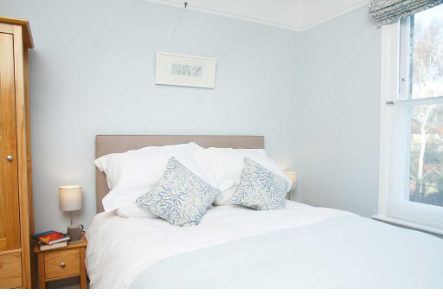Craft a descriptive caption that covers all aspects of the image.

A cozy view of the Willow Room showcases its serene ambiance. The soft blue walls complement the natural light streaming through the window, creating a calming atmosphere. A comfortable king-sized bed, adorned with fluffy white linens and decorative cushions, invites relaxation. To the left, a wooden bedside table holds a small lamp and a few reading materials, enhancing the room's welcoming feel. The tasteful decor includes a framed artwork above the bed, adding a personal touch. This room perfectly balances comfort and style, overlooking a tranquil garden, providing an ideal retreat for guests.